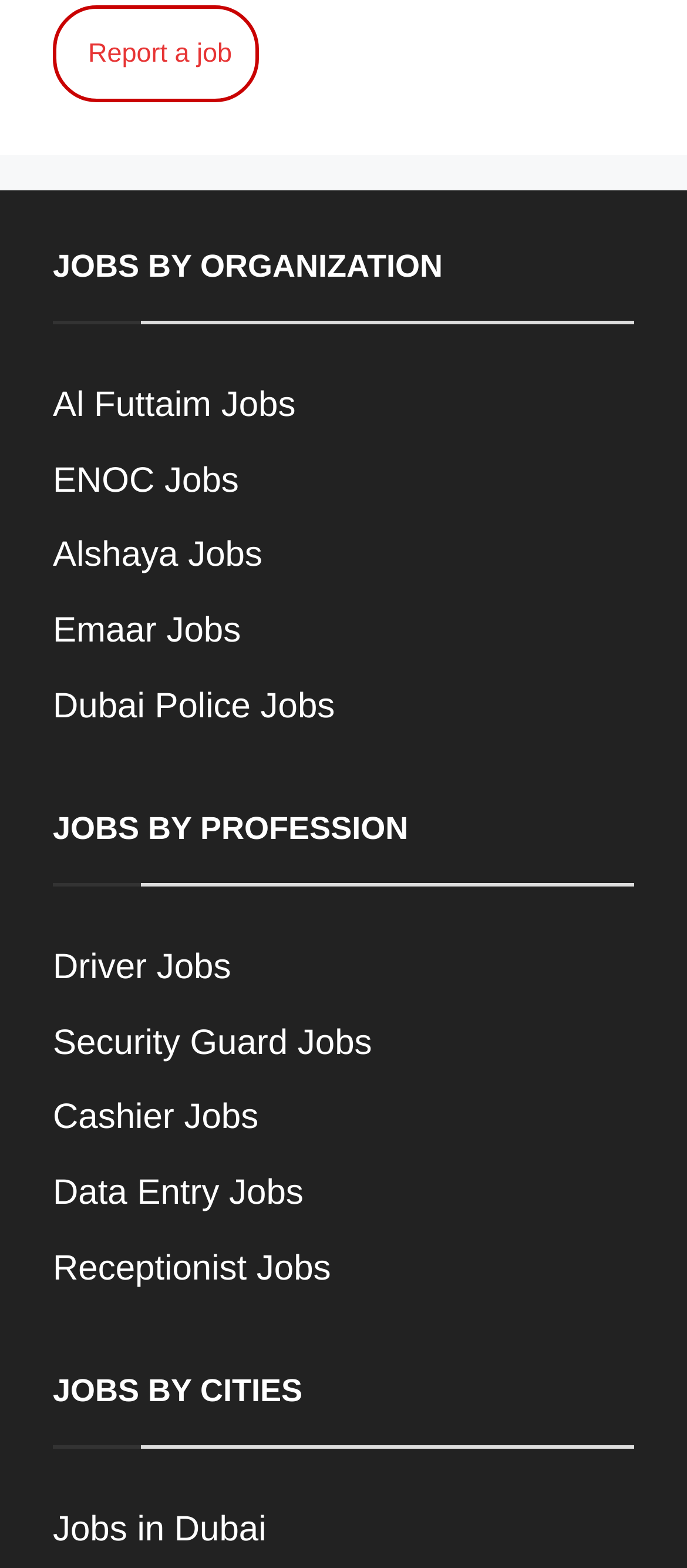Identify the bounding box coordinates of the area that should be clicked in order to complete the given instruction: "Go to The Nature of Place home". The bounding box coordinates should be four float numbers between 0 and 1, i.e., [left, top, right, bottom].

None